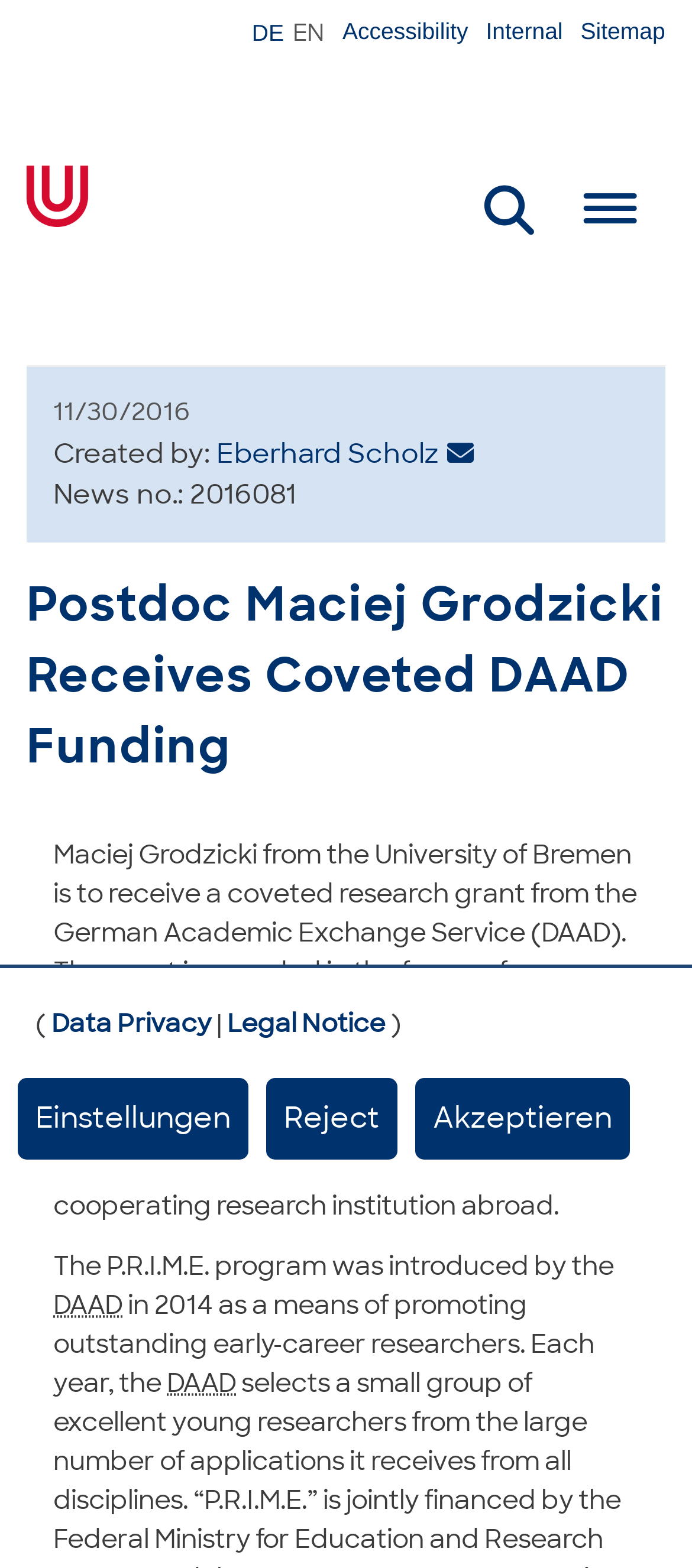What is the name of the program that Maciej Grodzicki received funding from?
Please provide a comprehensive and detailed answer to the question.

I found the answer by reading the text content of the webpage, specifically the paragraph that mentions the program 'Postdoctoral Researchers International Mobility Experience' which is abbreviated as P.R.I.M.E.